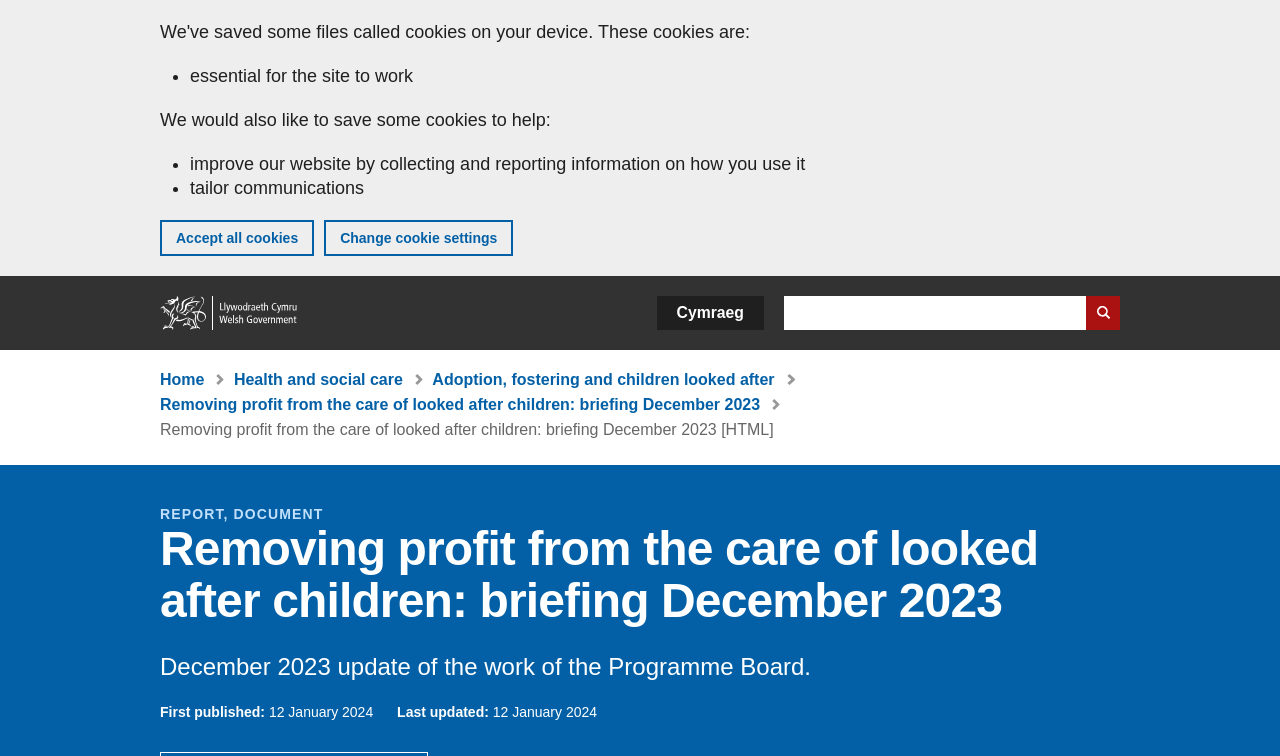Please specify the bounding box coordinates of the area that should be clicked to accomplish the following instruction: "Read the briefing December 2023". The coordinates should consist of four float numbers between 0 and 1, i.e., [left, top, right, bottom].

[0.125, 0.524, 0.594, 0.546]